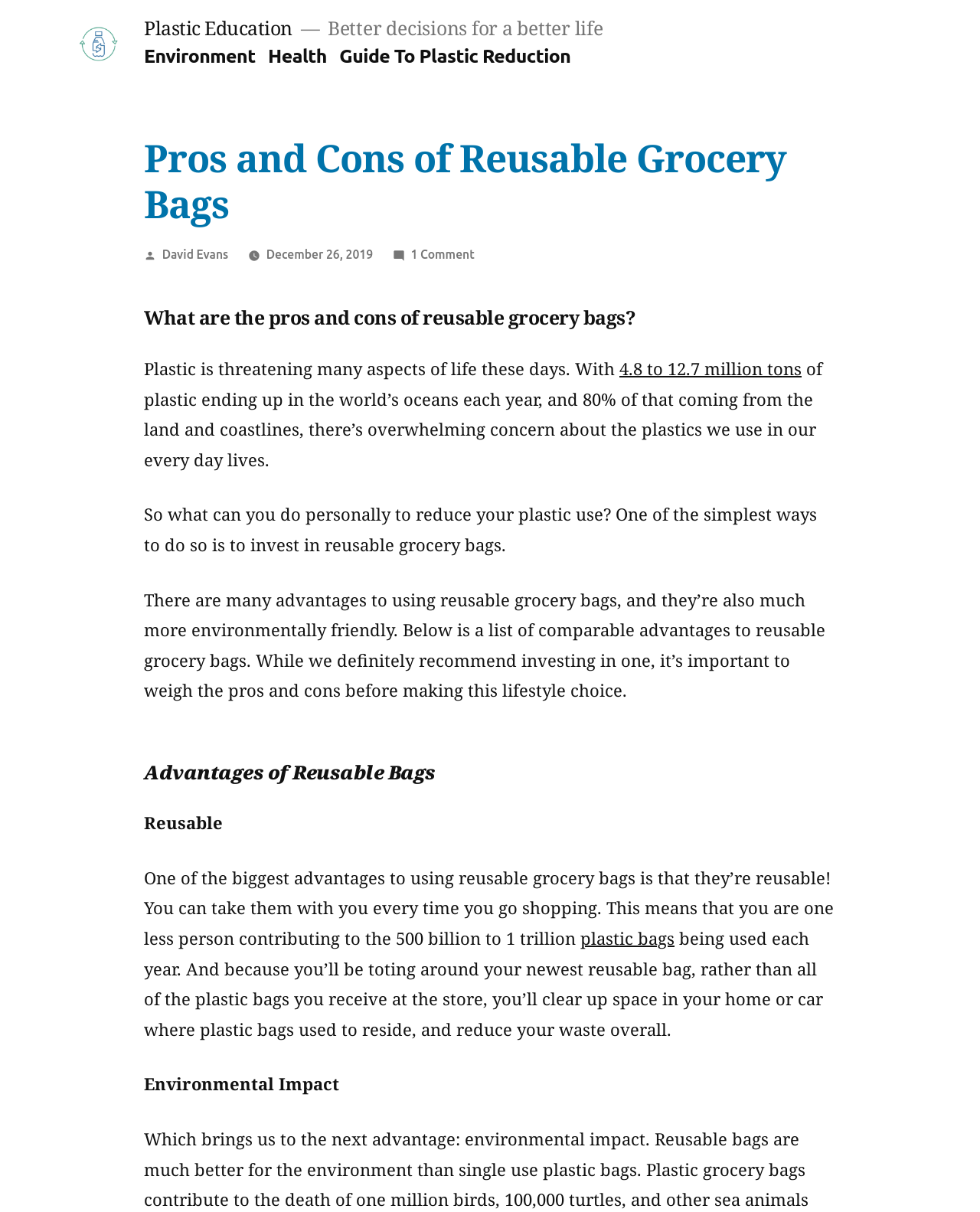Please find and report the bounding box coordinates of the element to click in order to perform the following action: "View the 'Advantages of Reusable Bags' section". The coordinates should be expressed as four float numbers between 0 and 1, in the format [left, top, right, bottom].

[0.147, 0.628, 0.853, 0.646]